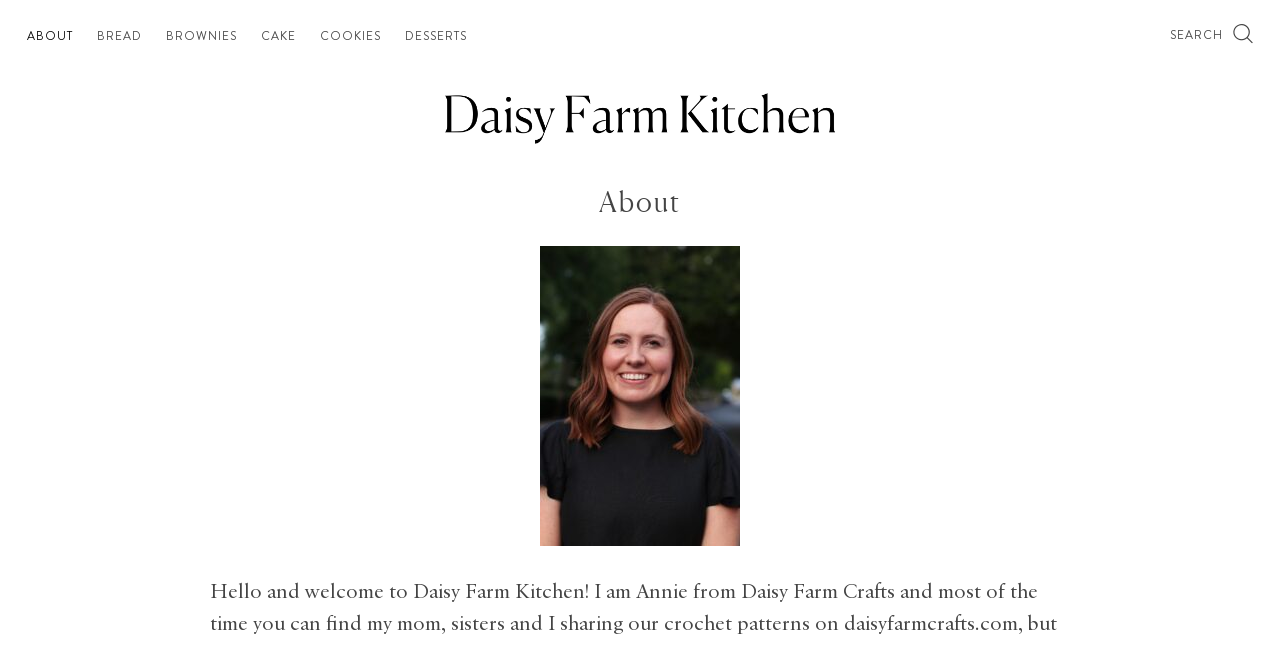Generate a thorough caption that explains the contents of the webpage.

The webpage is about Daisy Farm Kitchen, with a focus on sharing recipes and cooking-related content. At the top of the page, there is a navigation menu with links to different categories, including "ABOUT", "BREAD", "BROWNIES", "CAKE", "COOKIES", and "DESSERTS", all aligned horizontally. 

On the top right corner, there is a search icon with a magnifying glass. Below the navigation menu, there is a large image that takes up most of the width of the page. 

On the bottom left corner, there are three social media icons. Above these icons, there is a header section with a heading that says "About". 

The main content of the page is a paragraph that welcomes visitors to Daisy Farm Kitchen and introduces Annie, the author, who shares crochet patterns on her other website, Daisy Farm Crafts, along with her mom and sisters. The paragraph also includes a link to the Daisy Farm Crafts website.